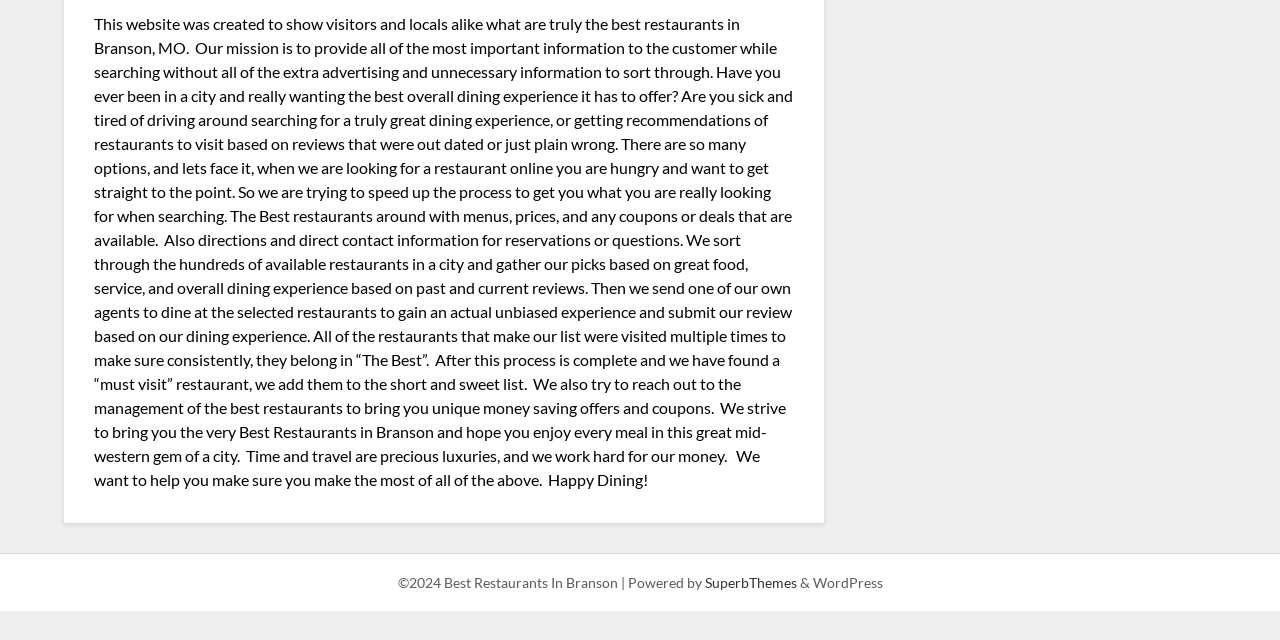Extract the bounding box coordinates of the UI element described by: "SuperbThemes". The coordinates should include four float numbers ranging from 0 to 1, e.g., [left, top, right, bottom].

[0.55, 0.897, 0.622, 0.923]